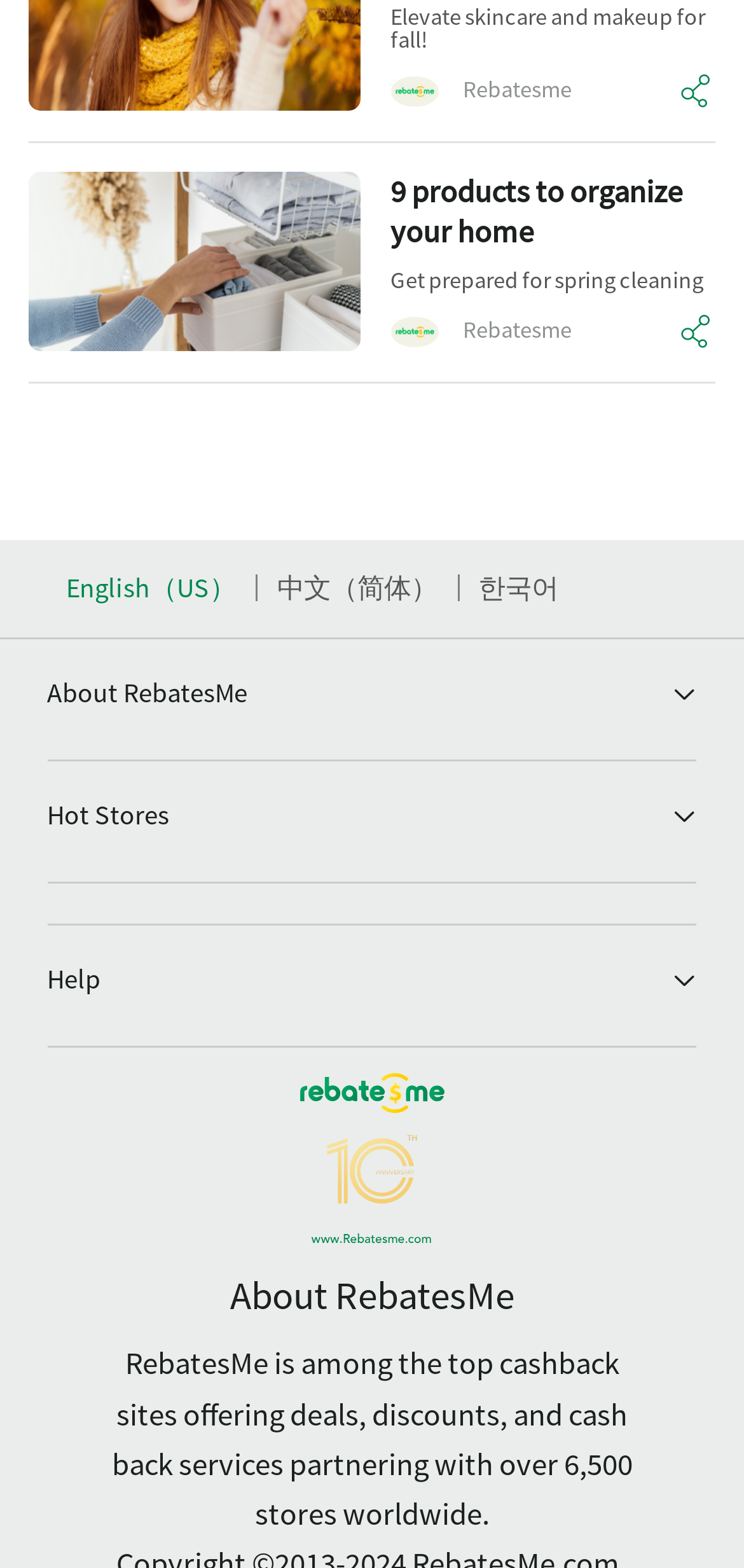Using the format (top-left x, top-left y, bottom-right x, bottom-right y), provide the bounding box coordinates for the described UI element. All values should be floating point numbers between 0 and 1: Privacy Policy

[0.063, 0.509, 0.283, 0.531]